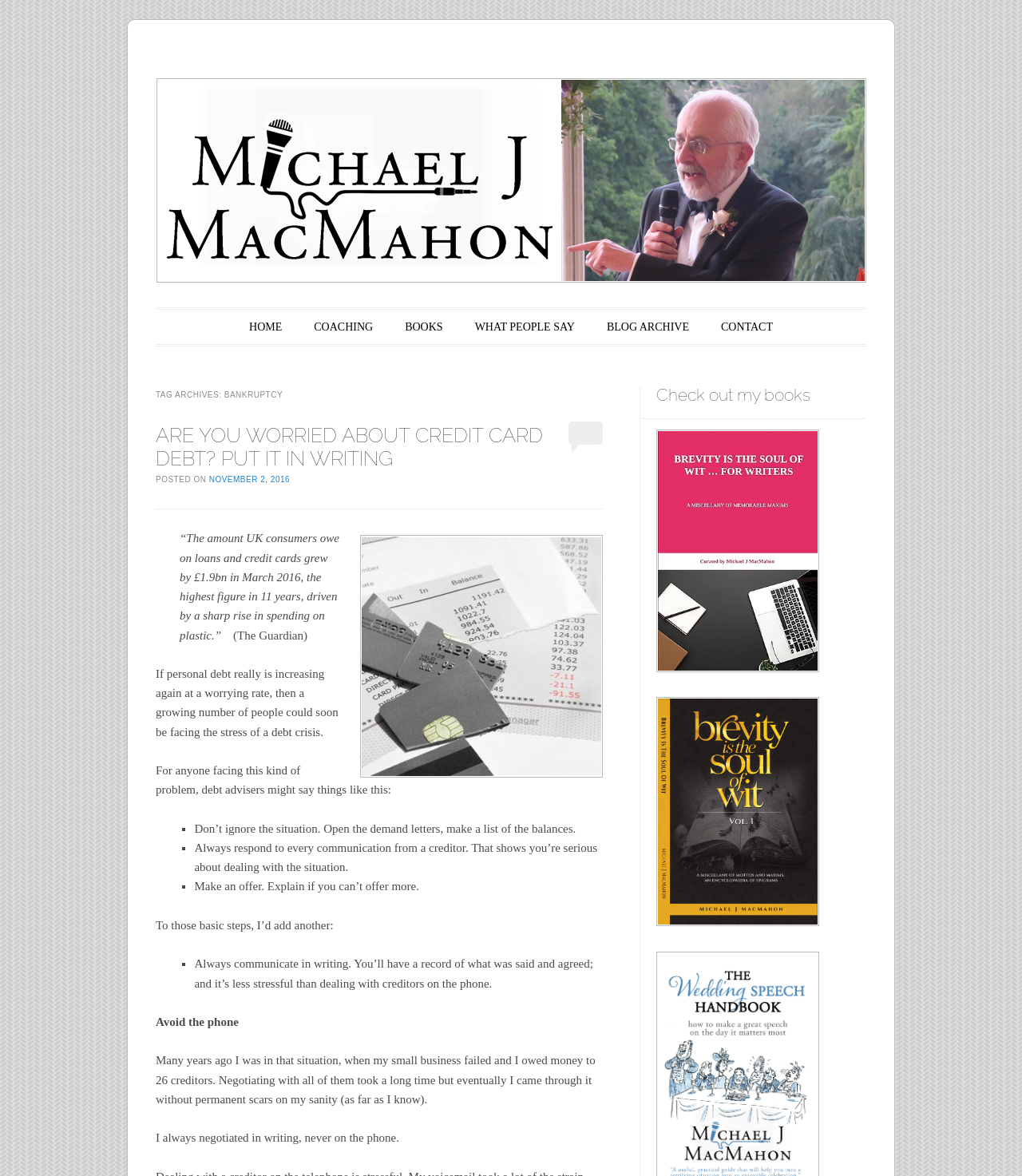Predict the bounding box of the UI element based on the description: "WHAT PEOPLE SAY". The coordinates should be four float numbers between 0 and 1, formatted as [left, top, right, bottom].

[0.457, 0.268, 0.57, 0.289]